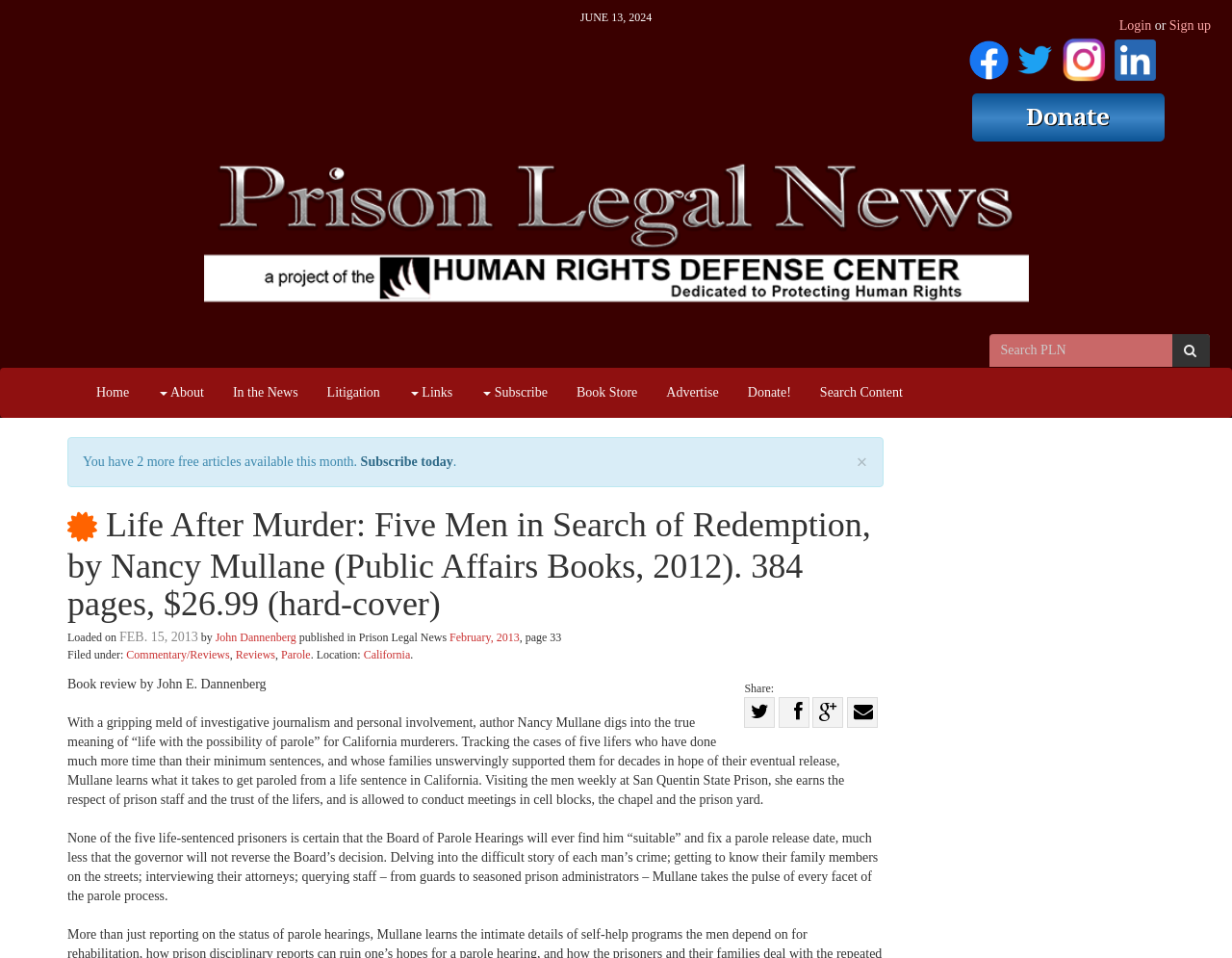Identify the bounding box coordinates of the clickable region necessary to fulfill the following instruction: "Login to the website". The bounding box coordinates should be four float numbers between 0 and 1, i.e., [left, top, right, bottom].

[0.908, 0.019, 0.934, 0.034]